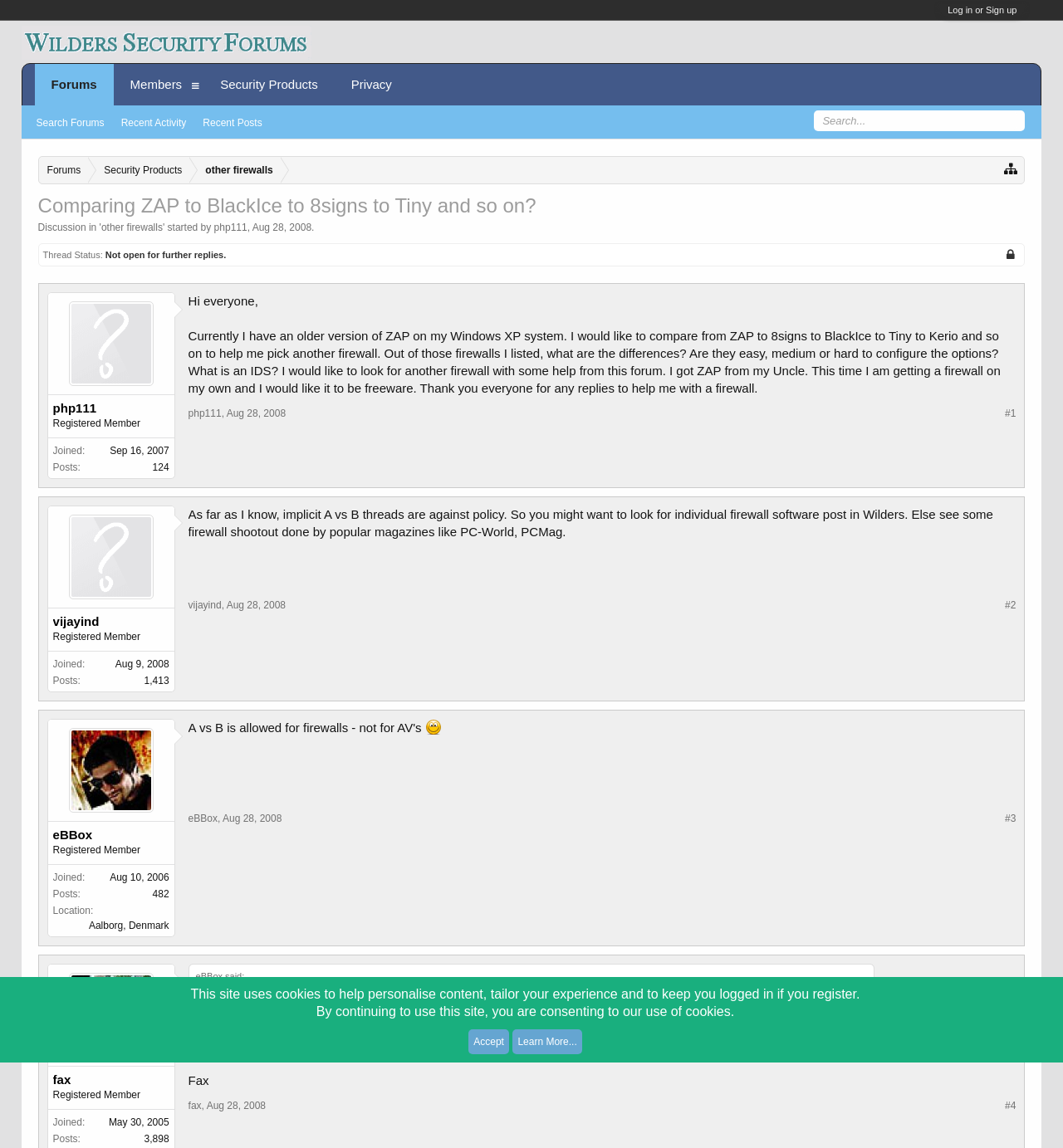Please provide a brief answer to the question using only one word or phrase: 
What is the status of the thread?

Not open for further replies